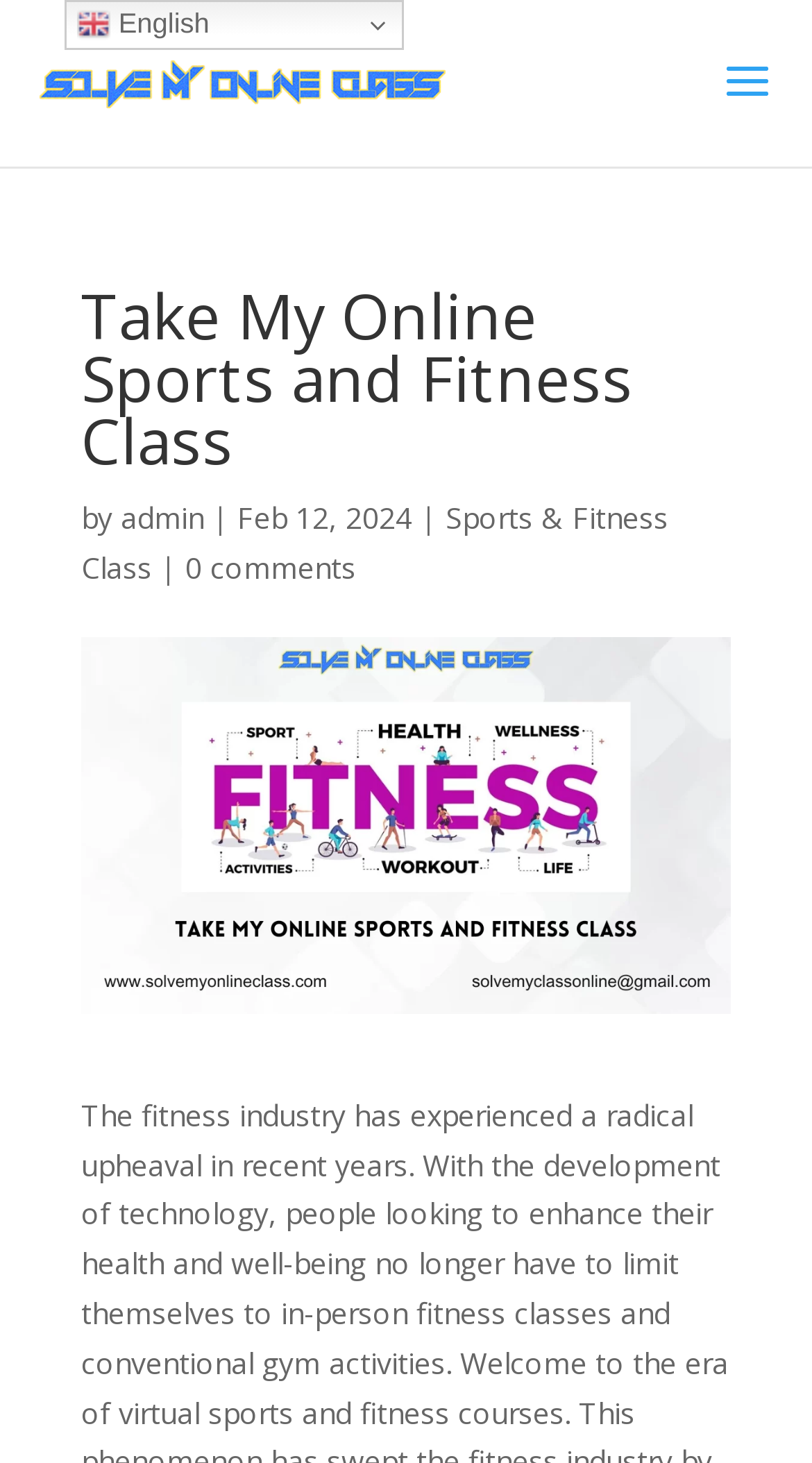Given the element description, predict the bounding box coordinates in the format (top-left x, top-left y, bottom-right x, bottom-right y). Make sure all values are between 0 and 1. Here is the element description: admin

[0.149, 0.34, 0.251, 0.367]